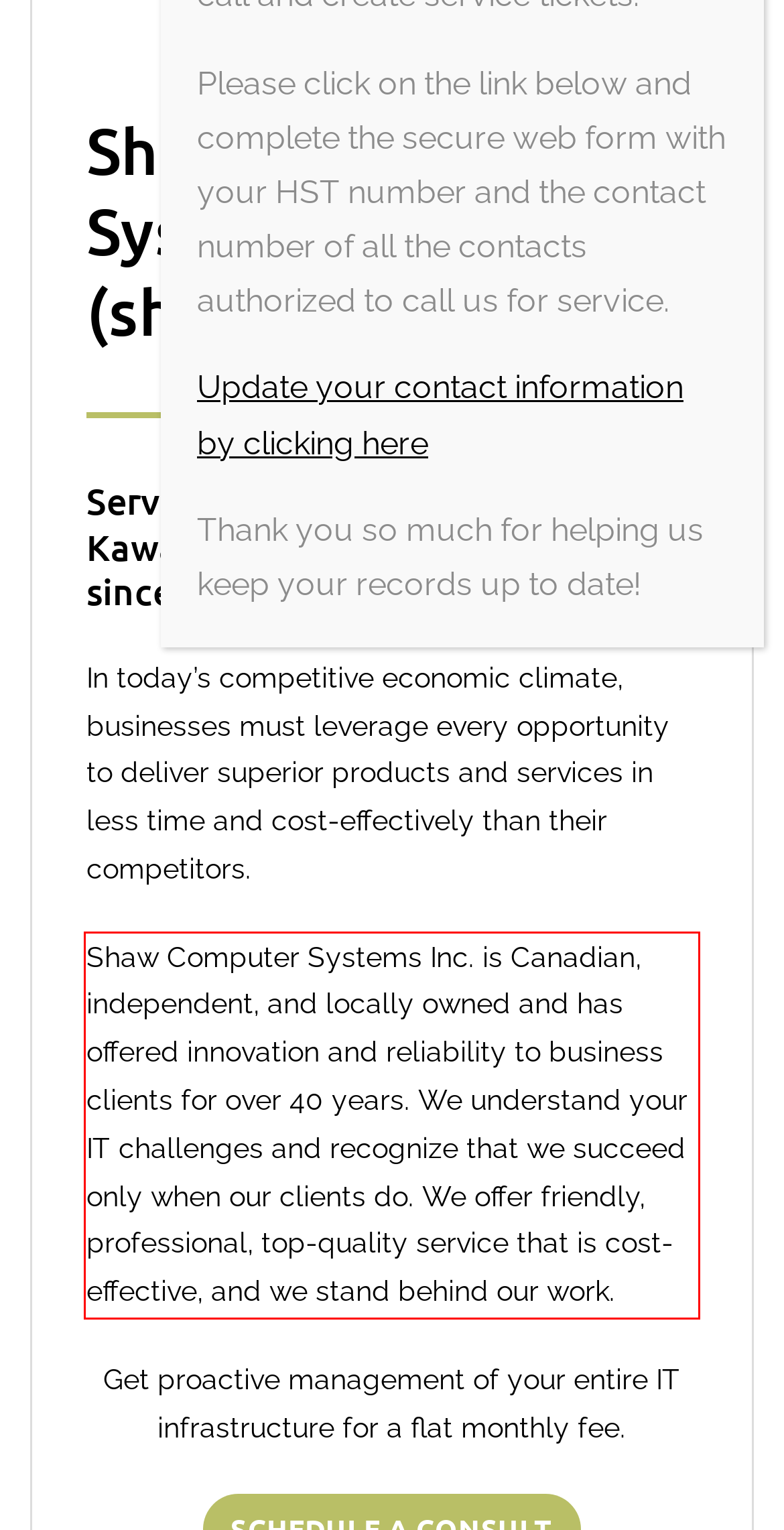In the screenshot of the webpage, find the red bounding box and perform OCR to obtain the text content restricted within this red bounding box.

Shaw Computer Systems Inc. is Canadian, independent, and locally owned and has offered innovation and reliability to business clients for over 40 years. We understand your IT challenges and recognize that we succeed only when our clients do. We offer friendly, professional, top-quality service that is cost-effective, and we stand behind our work.